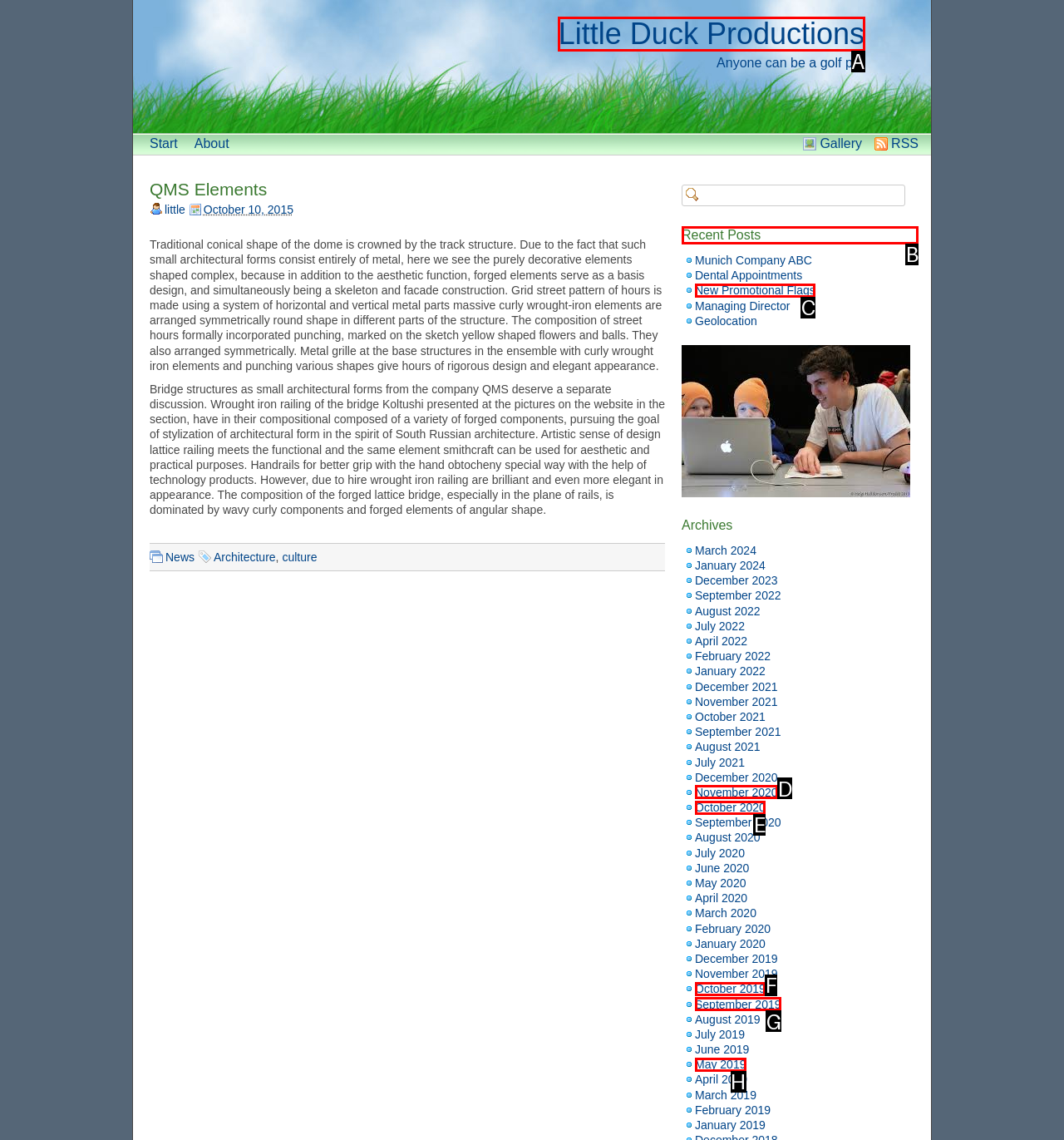Determine which HTML element should be clicked to carry out the following task: Read the 'Recent Posts' Respond with the letter of the appropriate option.

B